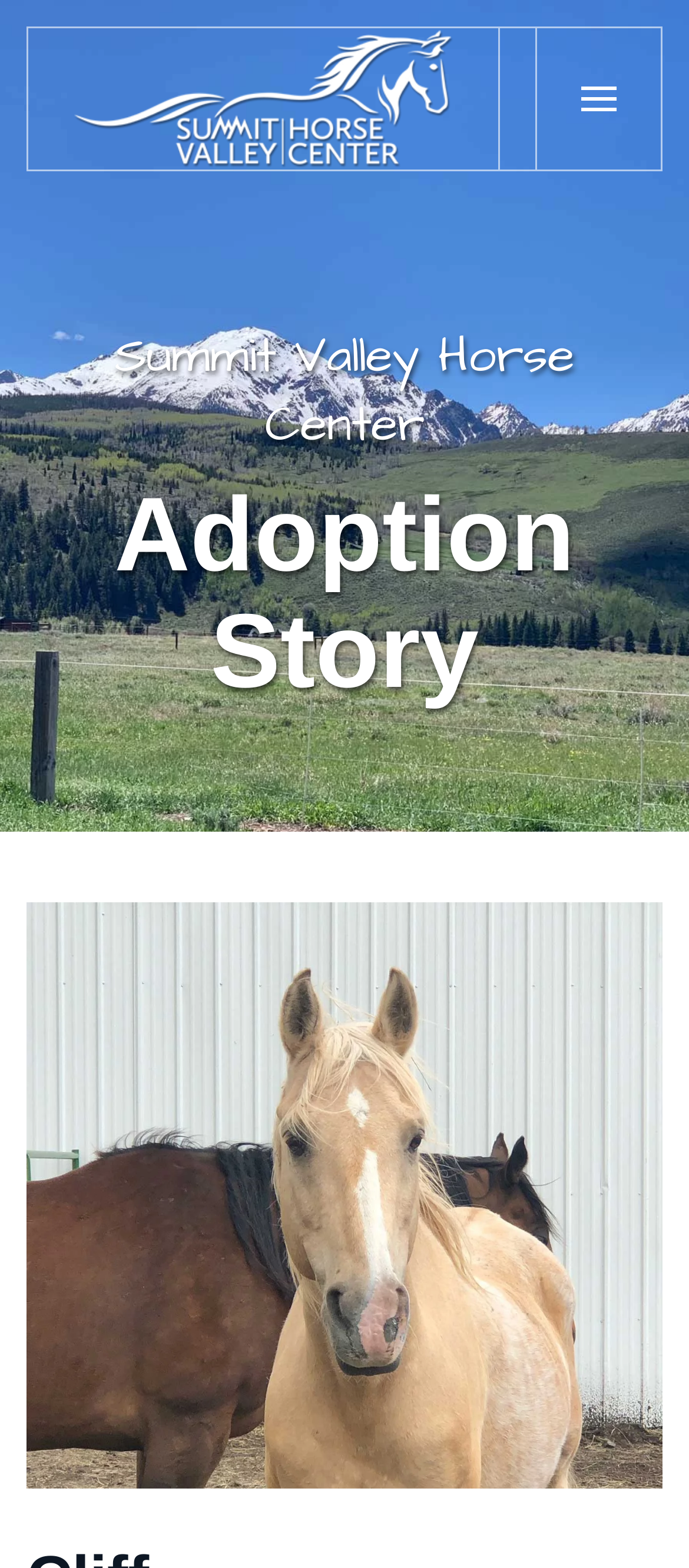Could you please study the image and provide a detailed answer to the question:
What is the logo or image associated with the horse center?

I found the answer by looking at the image element with the bounding box coordinates [0.105, 0.018, 0.659, 0.108], which contains the text 'MAKAI'.